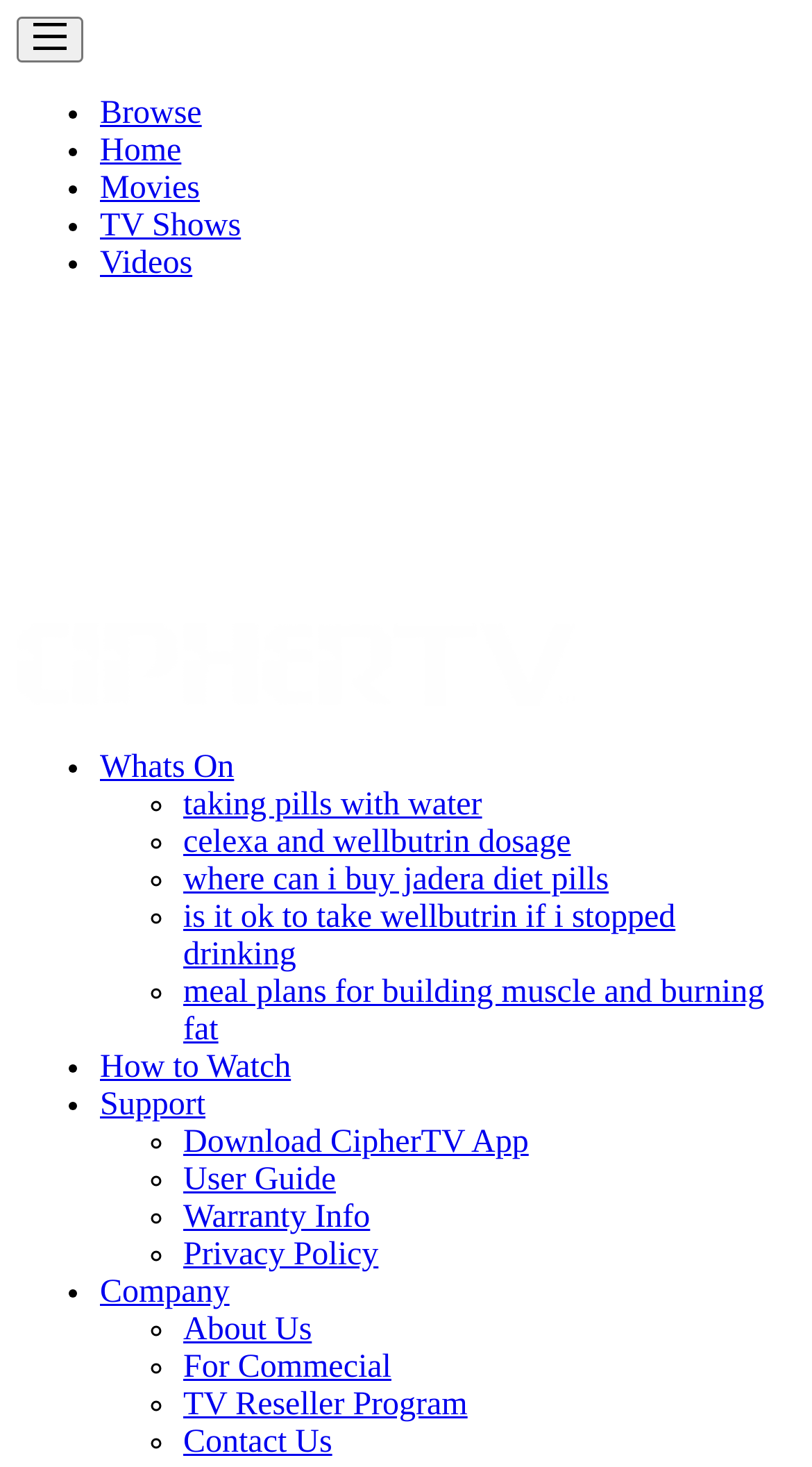Give a detailed explanation of the elements present on the webpage.

This webpage is about CipherTV, a platform that provides information on diet pills and weight loss. At the top left corner, there is a button and an image. Below them, there is a navigation menu with links to "Browse", "Home", "Movies", "TV Shows", and "Videos". 

On the left side, there is a prominent link to "What Is The Average Weight Loss Using Diet Pills" with an accompanying image. Below this link, there are several links to related topics, including "taking pills with water", "celexa and wellbutrin dosage", and "meal plans for building muscle and burning fat". These links are organized into a list with circular markers.

On the right side, there is another navigation menu with links to "Whats On", "How to Watch", "Support", and "Company". Below this menu, there are several links to resources, including "Download CipherTV App", "User Guide", "Warranty Info", "Privacy Policy", "About Us", "For Commercial", "TV Reseller Program", and "Contact Us". These links are also organized into a list with circular markers.